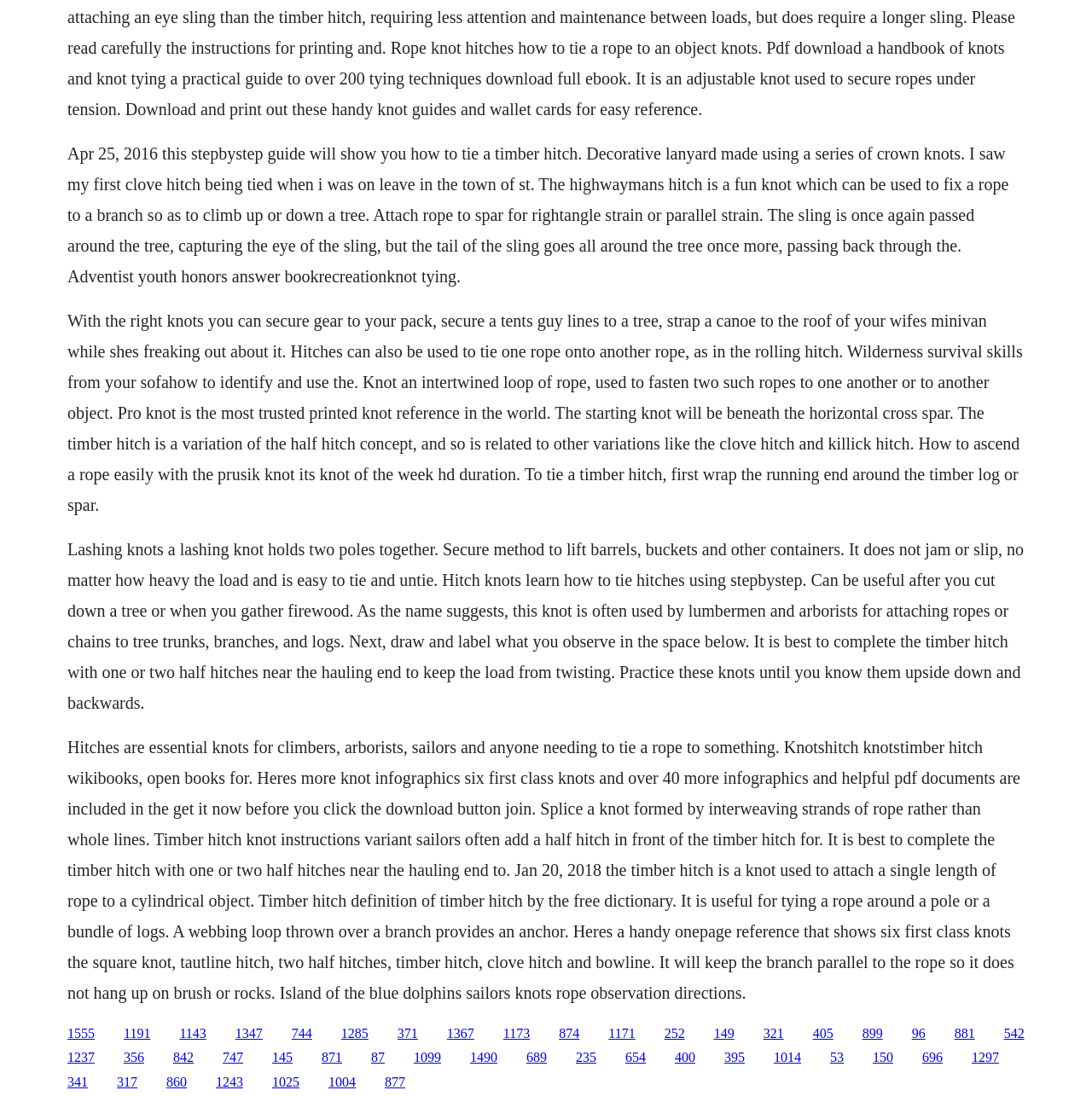Please specify the bounding box coordinates for the clickable region that will help you carry out the instruction: "Follow the link to get knot infographics".

[0.215, 0.936, 0.24, 0.949]